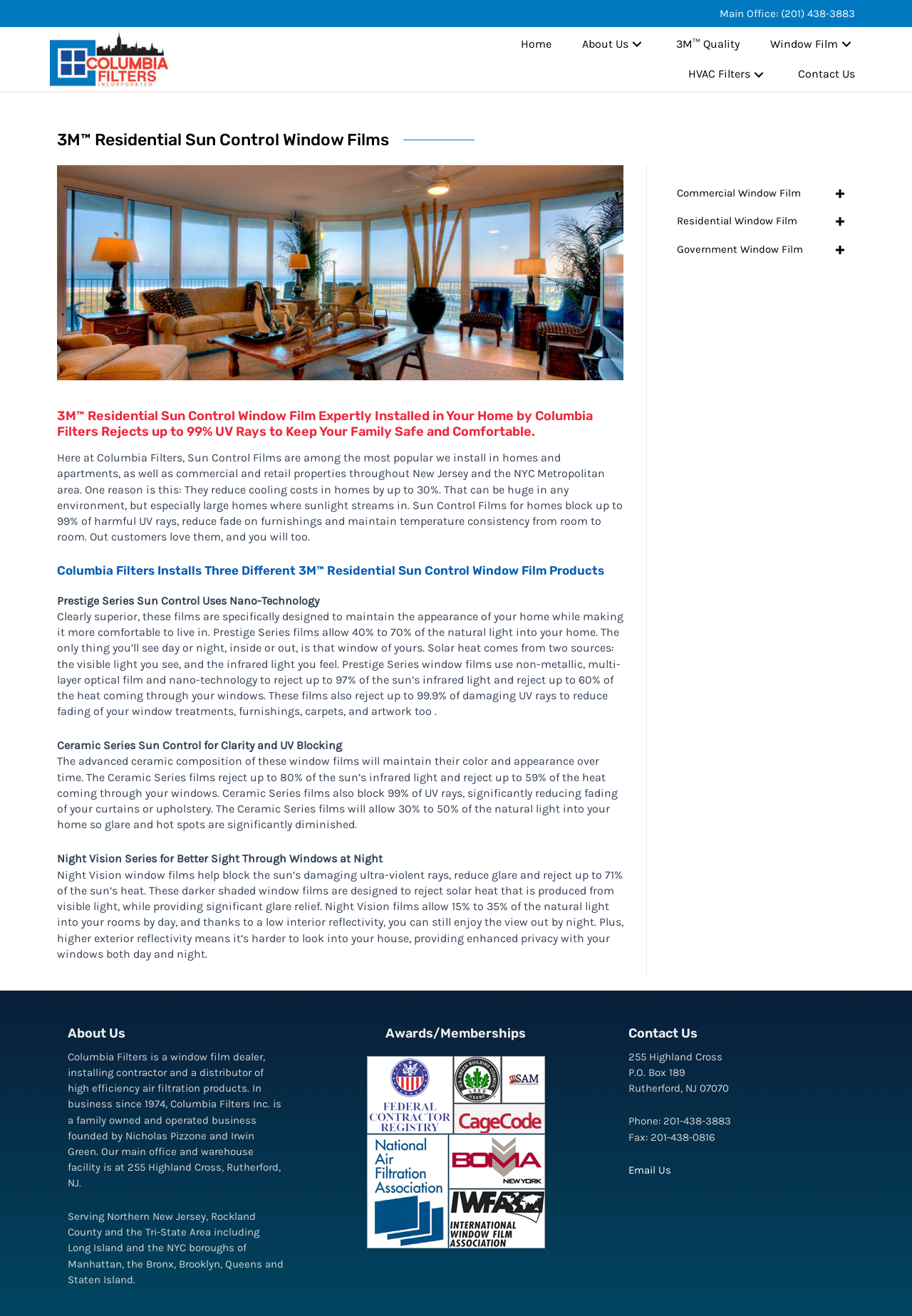Answer with a single word or phrase: 
What is the main office phone number?

(201) 438-3883